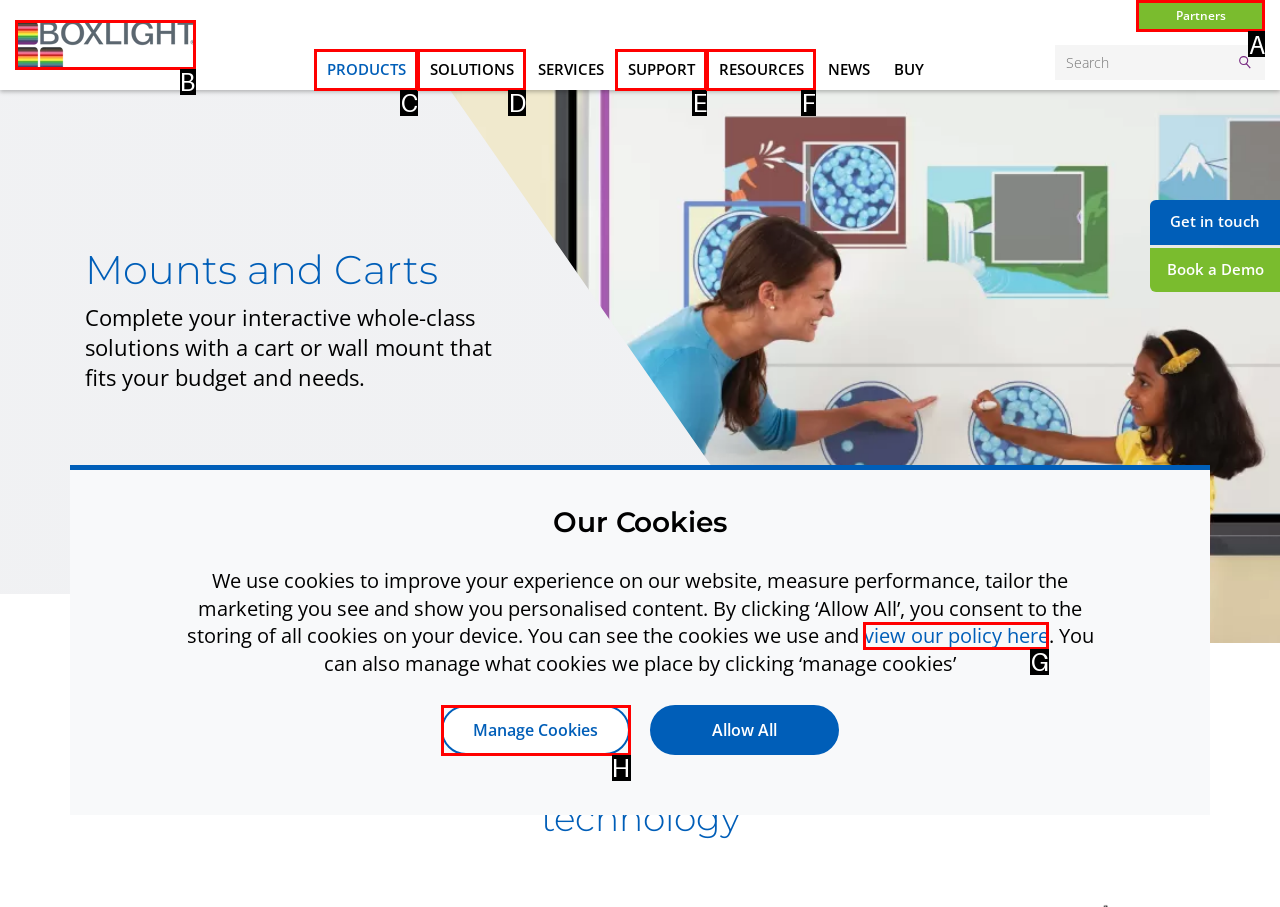Identify the HTML element to click to execute this task: Click the Partners link Respond with the letter corresponding to the proper option.

A